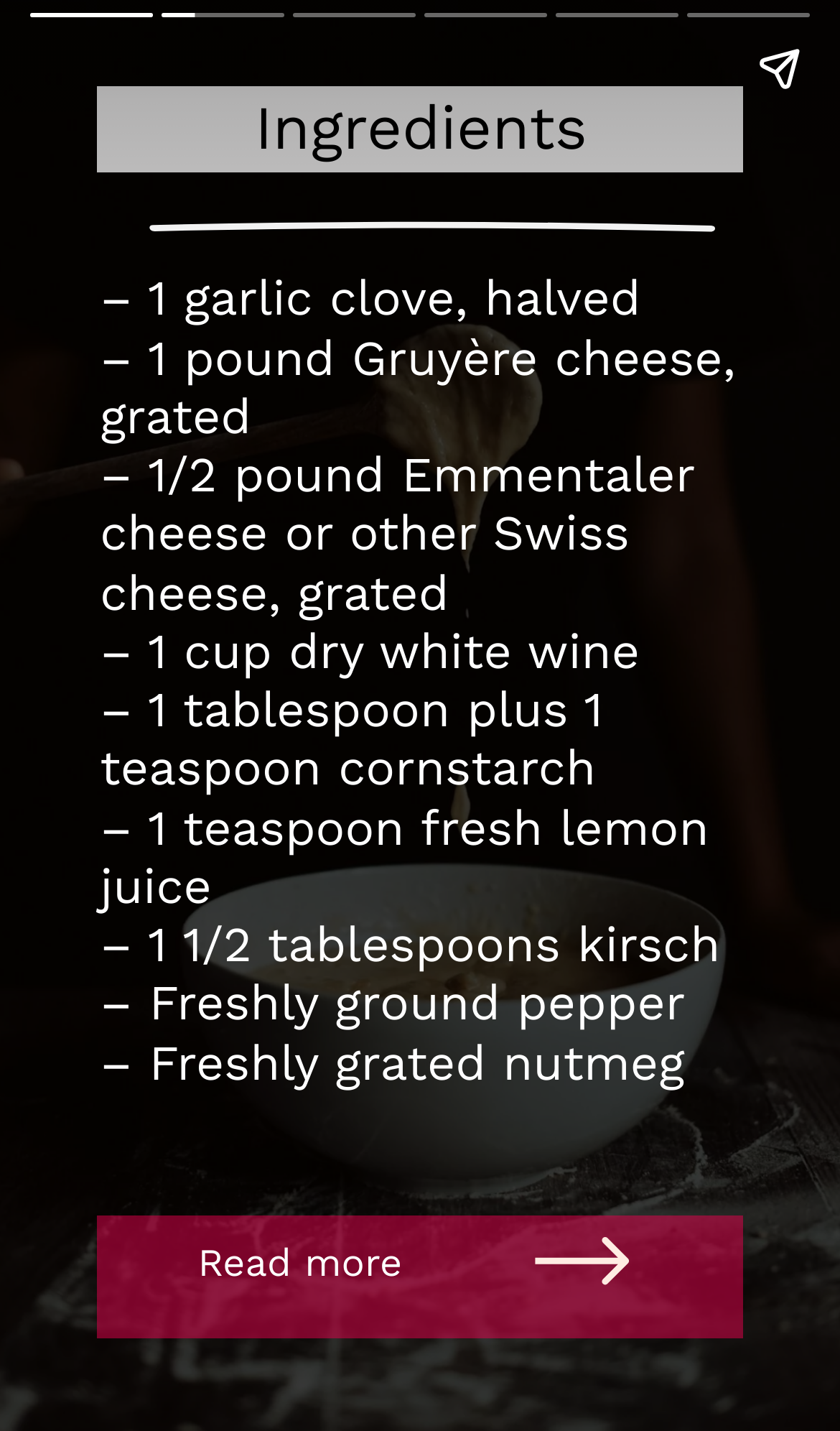Provide the bounding box coordinates of the UI element this sentence describes: "aria-label="Next page"".

[0.923, 0.113, 1.0, 0.887]